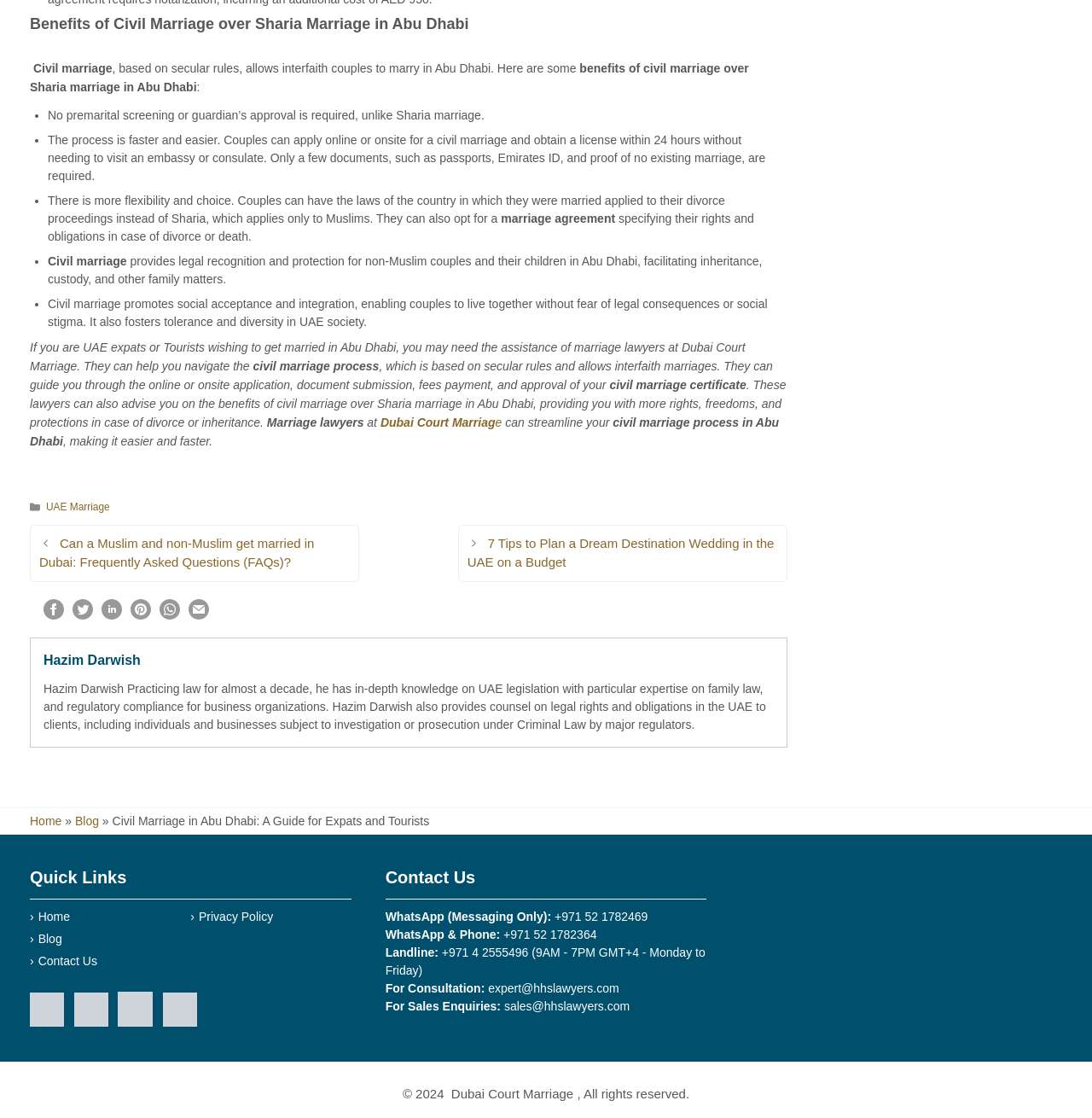Predict the bounding box coordinates of the area that should be clicked to accomplish the following instruction: "Contact us through WhatsApp". The bounding box coordinates should consist of four float numbers between 0 and 1, i.e., [left, top, right, bottom].

[0.508, 0.814, 0.593, 0.826]